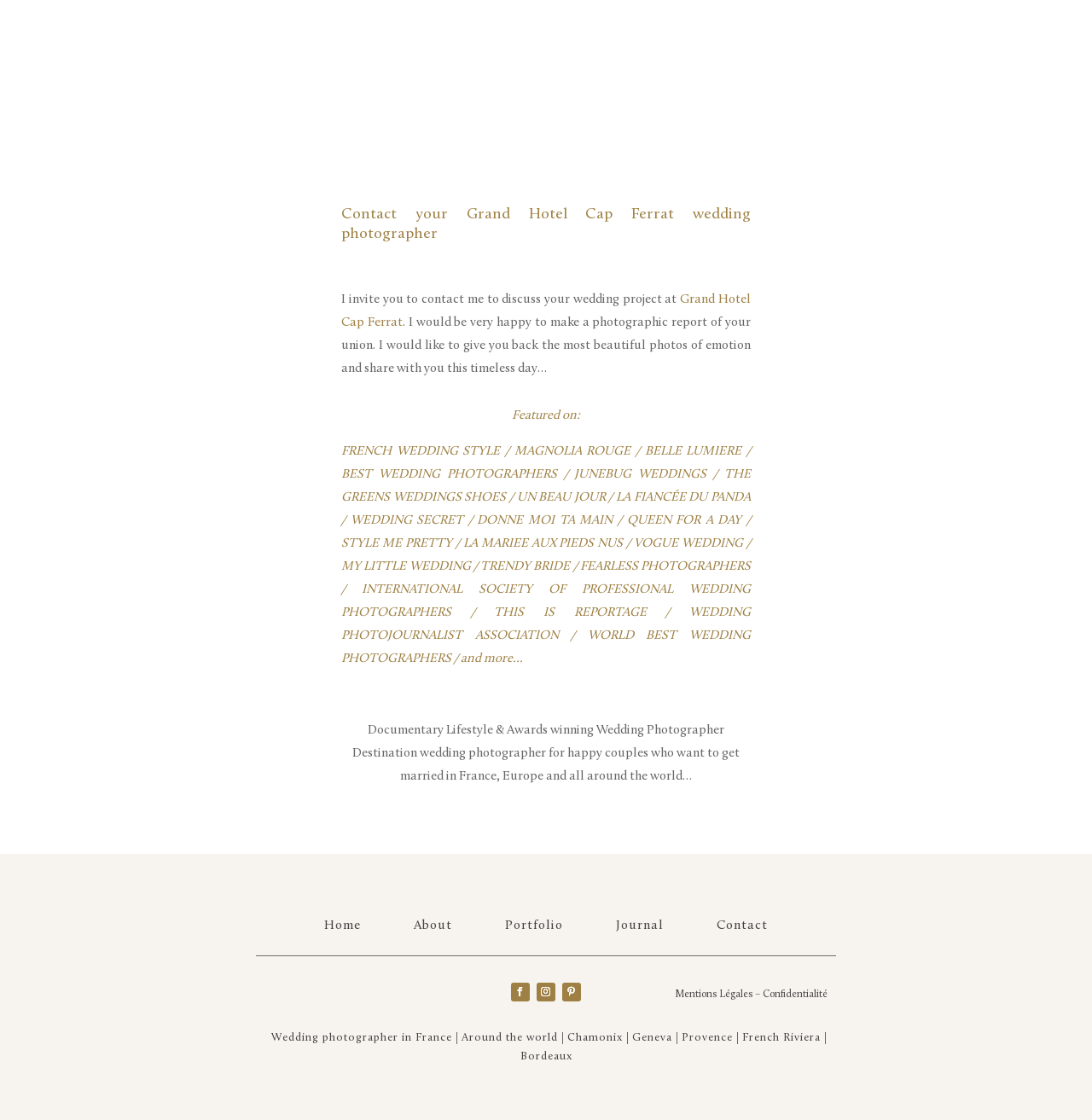What is the profession of the person described?
Give a detailed response to the question by analyzing the screenshot.

Based on the text 'Documentary Lifestyle & Awards winning Wedding Photographer' and 'Contact your Grand Hotel Cap Ferrat wedding photographer', it can be inferred that the person described is a wedding photographer.